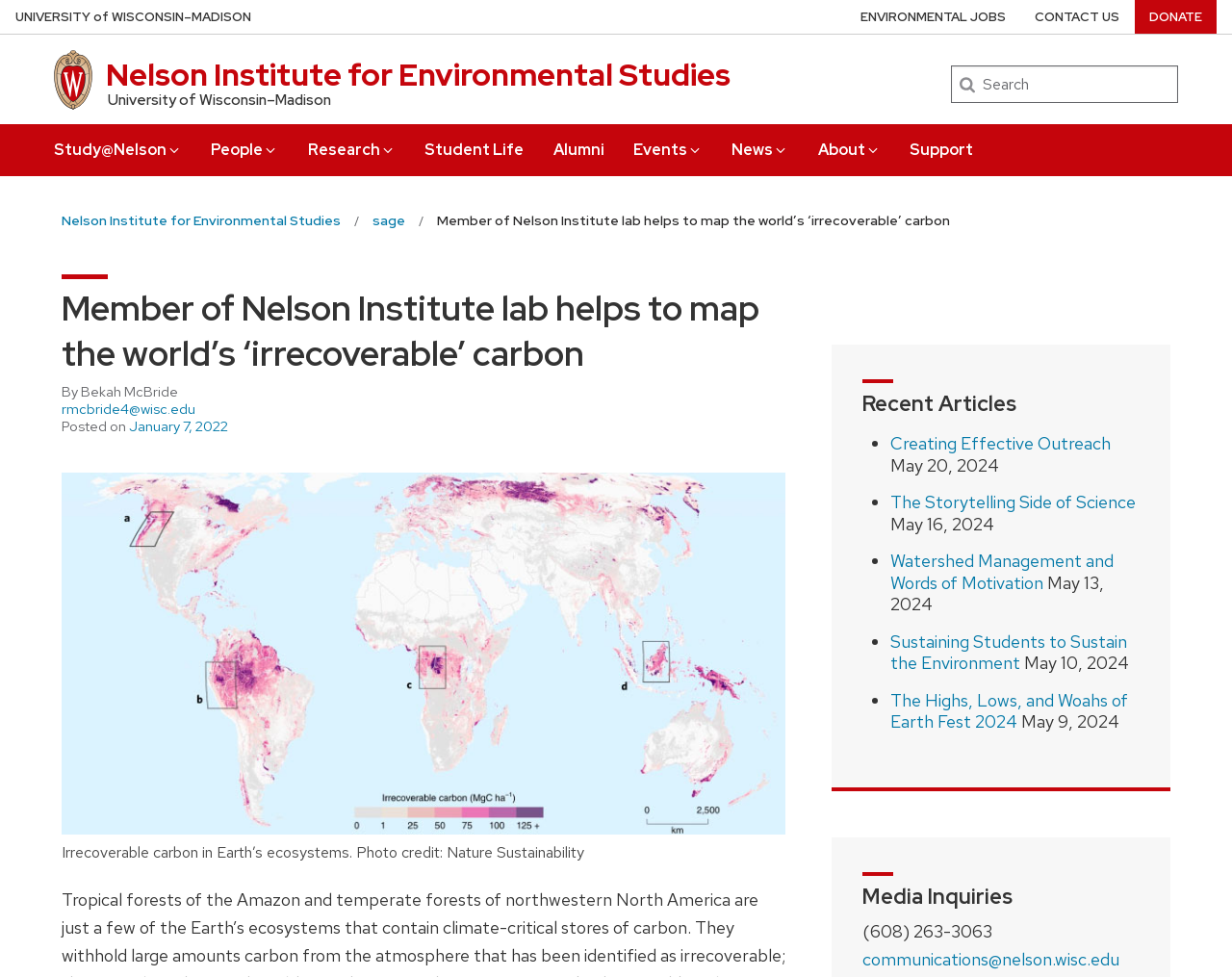Provide a short, one-word or phrase answer to the question below:
How many recent articles are listed?

5